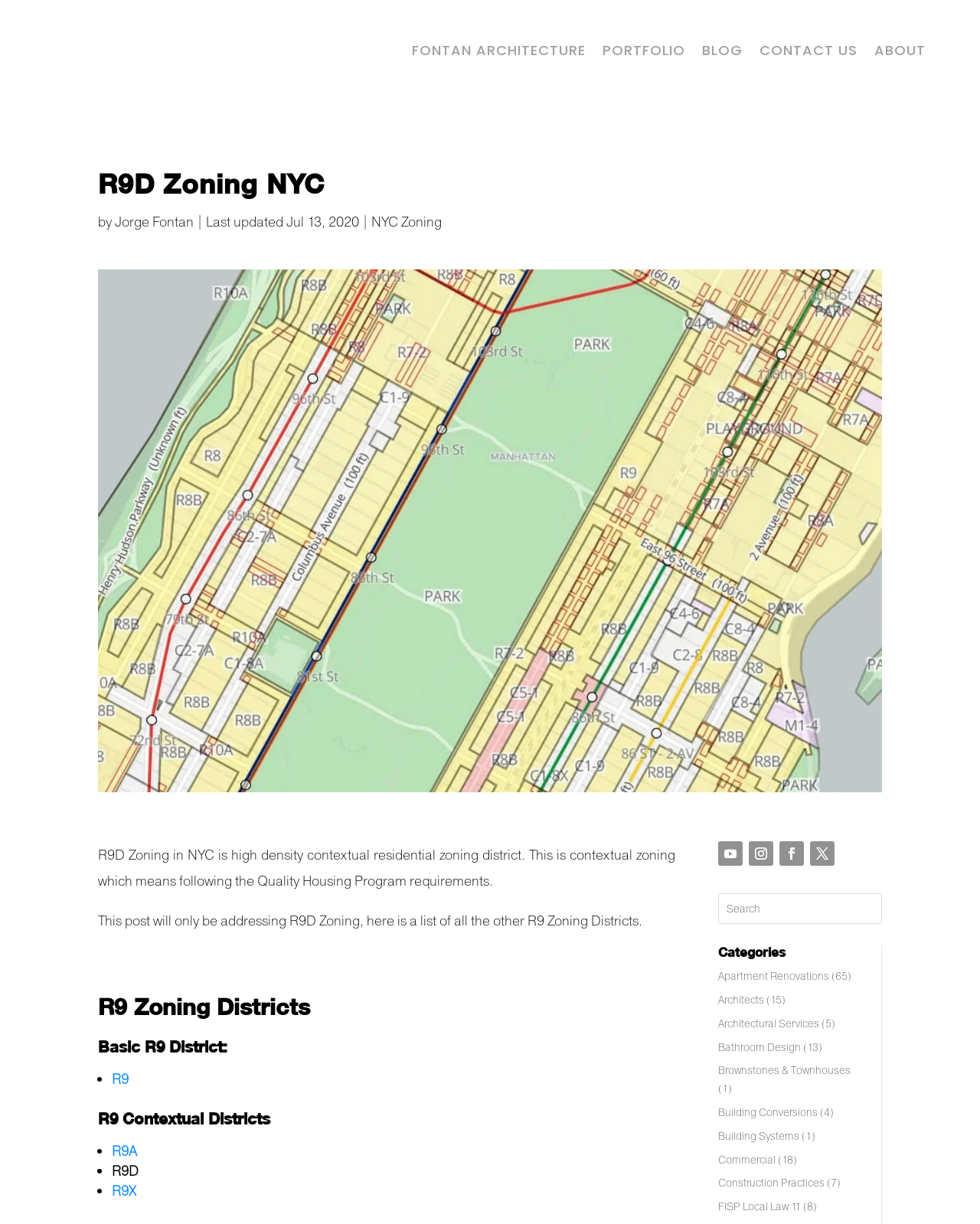Please locate the bounding box coordinates of the element that needs to be clicked to achieve the following instruction: "Click on the CONTACT US link". The coordinates should be four float numbers between 0 and 1, i.e., [left, top, right, bottom].

[0.775, 0.037, 0.875, 0.051]